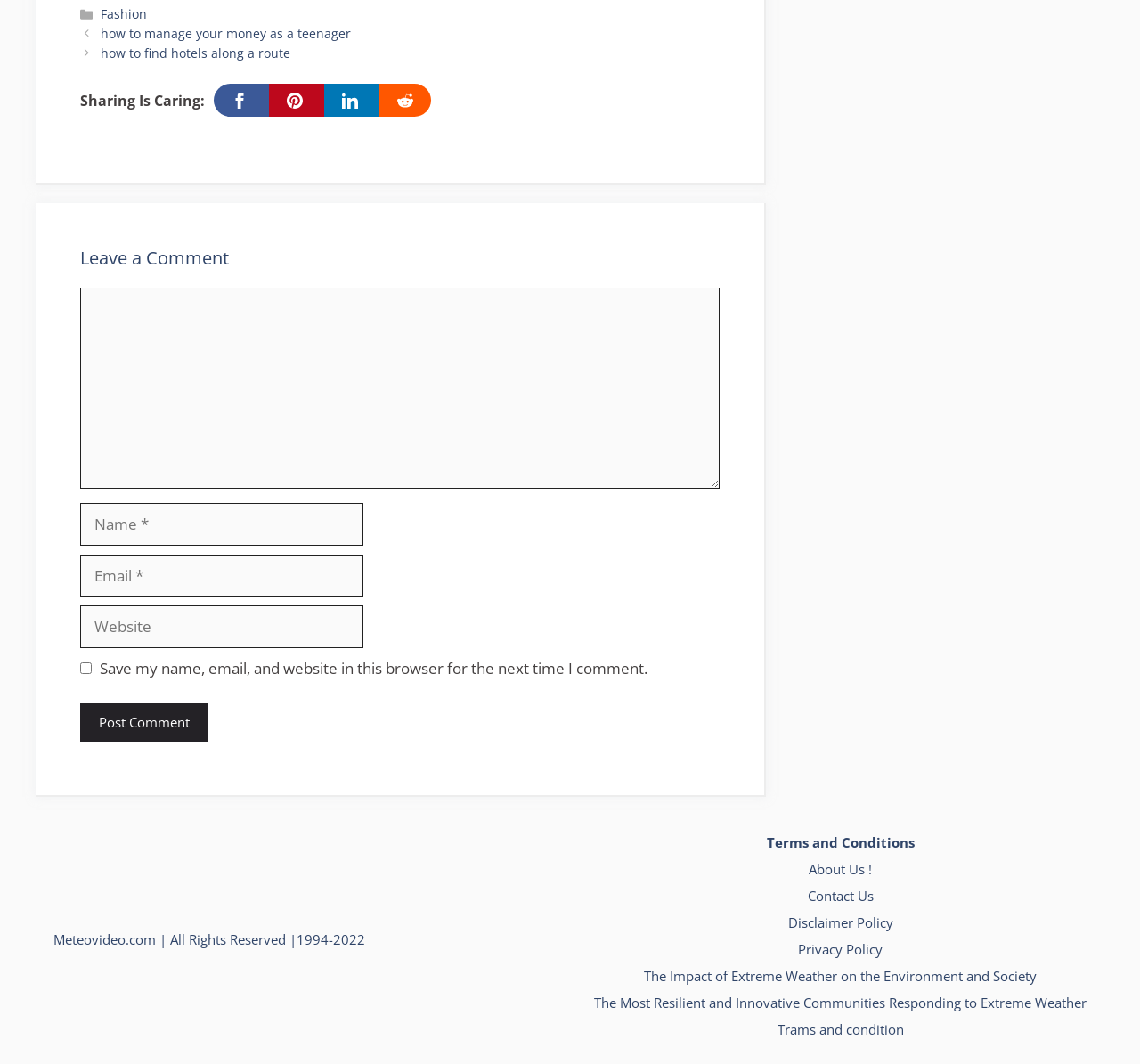Give a concise answer of one word or phrase to the question: 
What is the label of the first textbox?

Comment